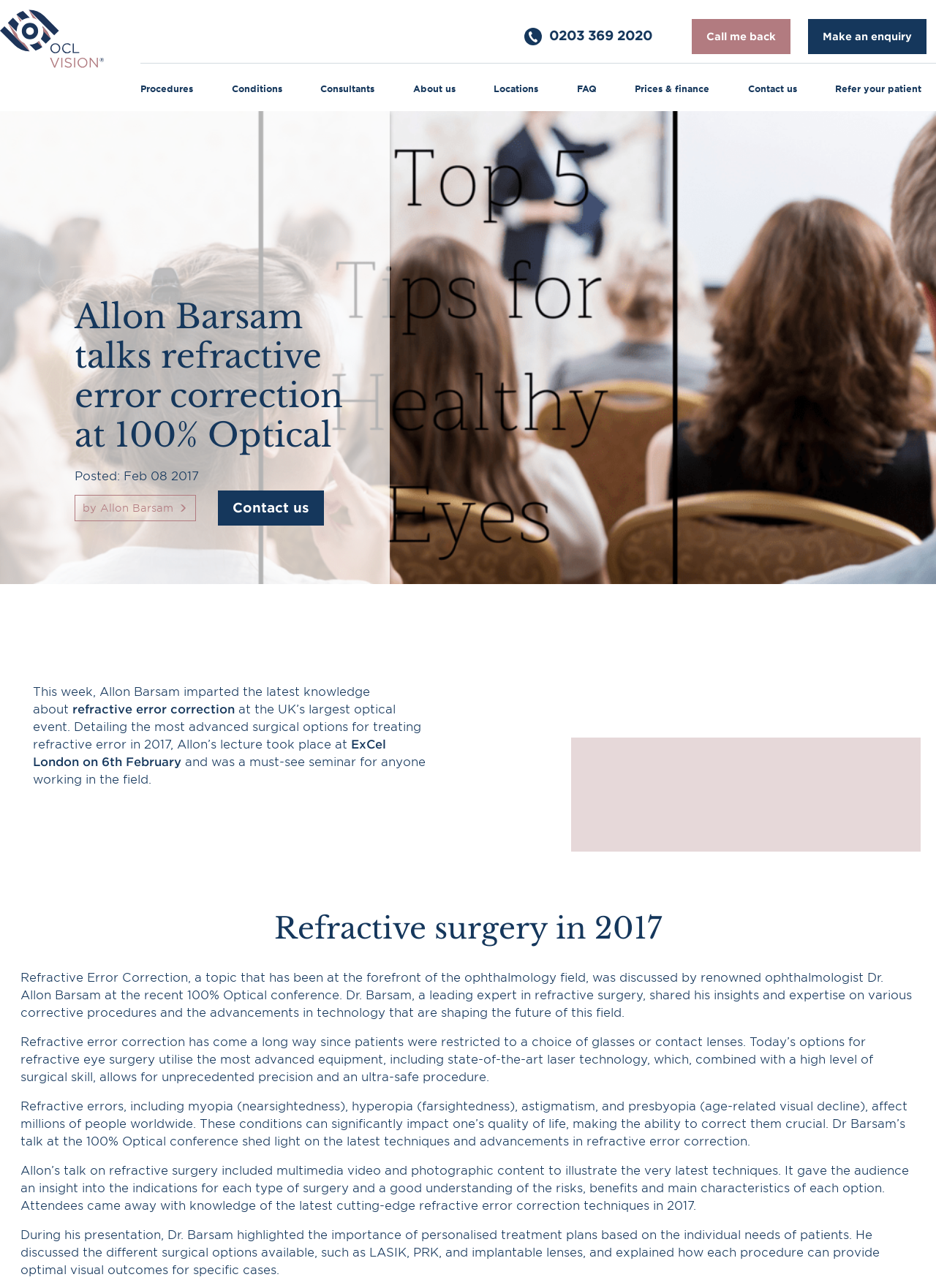Use a single word or phrase to answer the question: 
What is the purpose of refractive error correction?

To correct vision problems